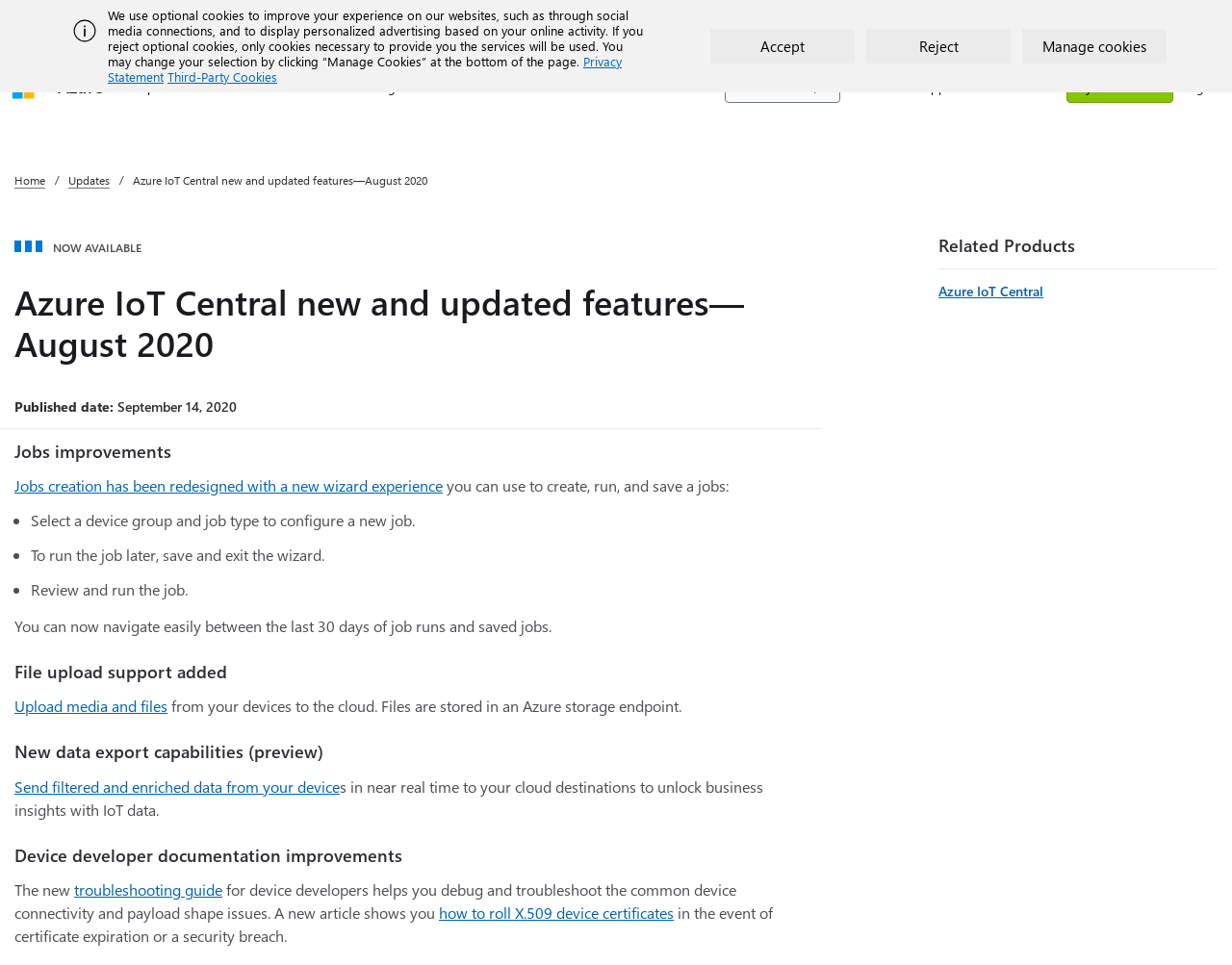Respond with a single word or phrase:
What is the name of the Azure service?

Azure IoT Central